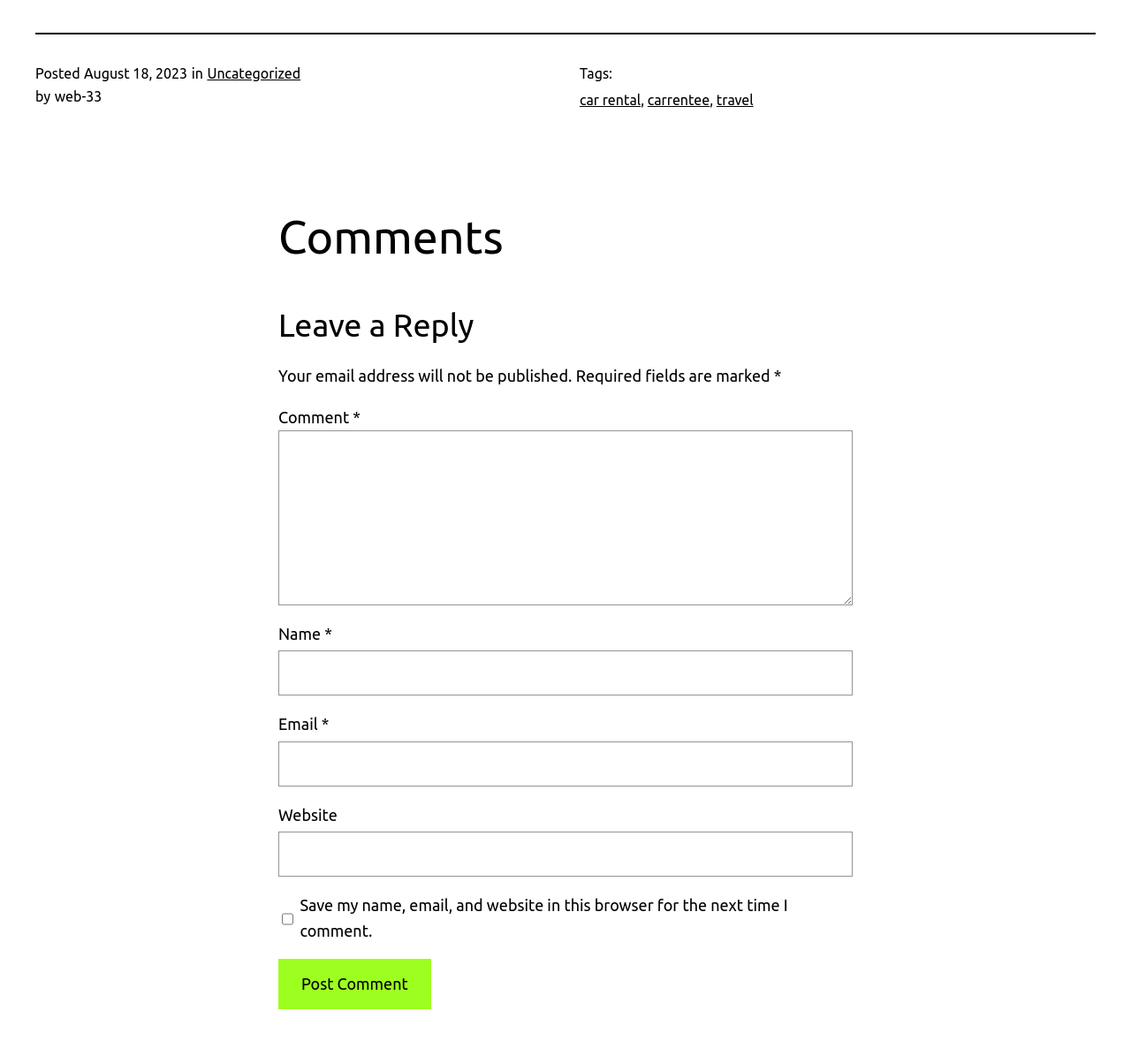Please locate the bounding box coordinates of the region I need to click to follow this instruction: "Click the 'Post Comment' button".

[0.246, 0.902, 0.381, 0.949]